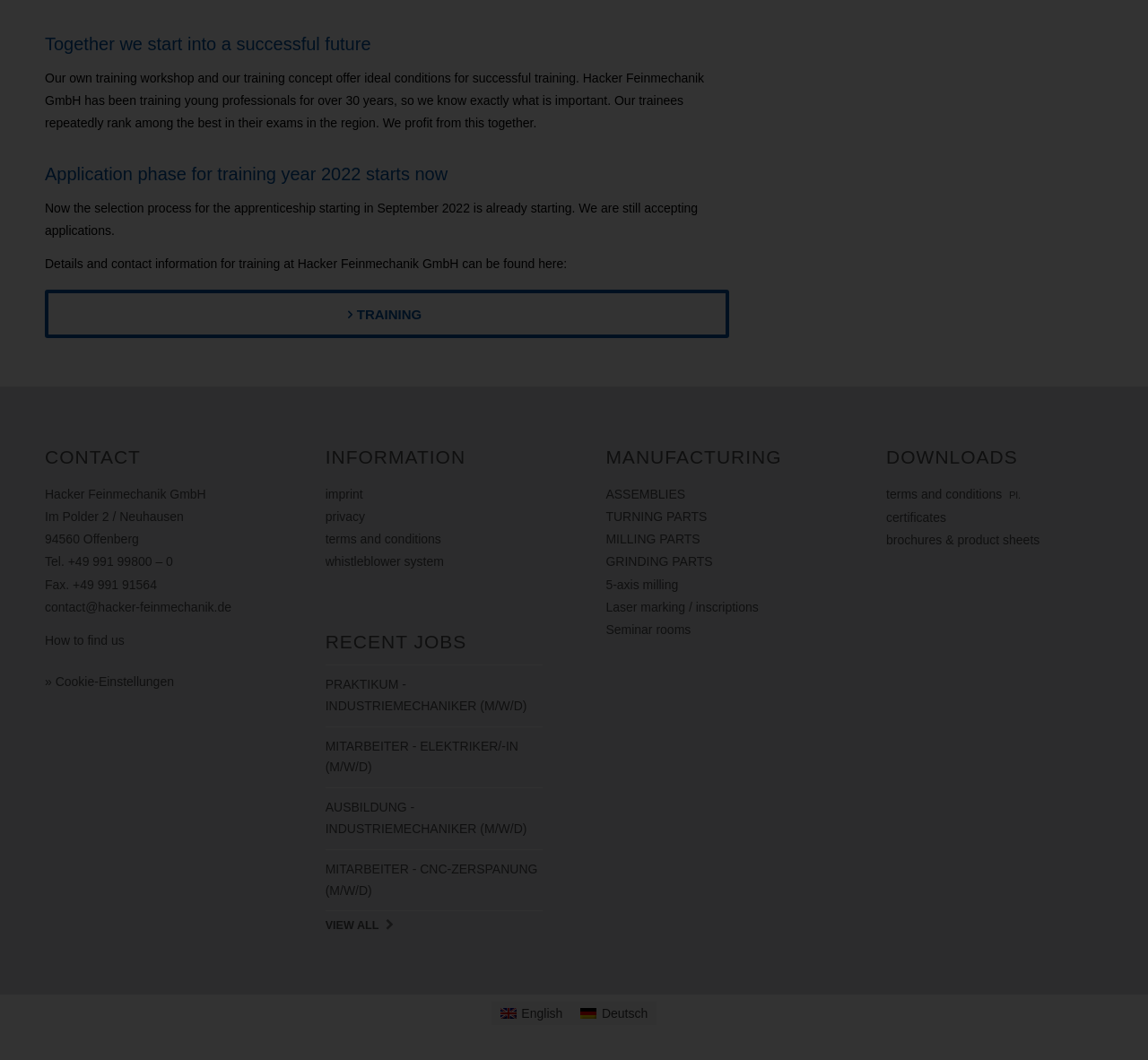Provide the bounding box coordinates of the HTML element this sentence describes: "name="s" placeholder="Search Teacher Tech:" title="Search"".

None